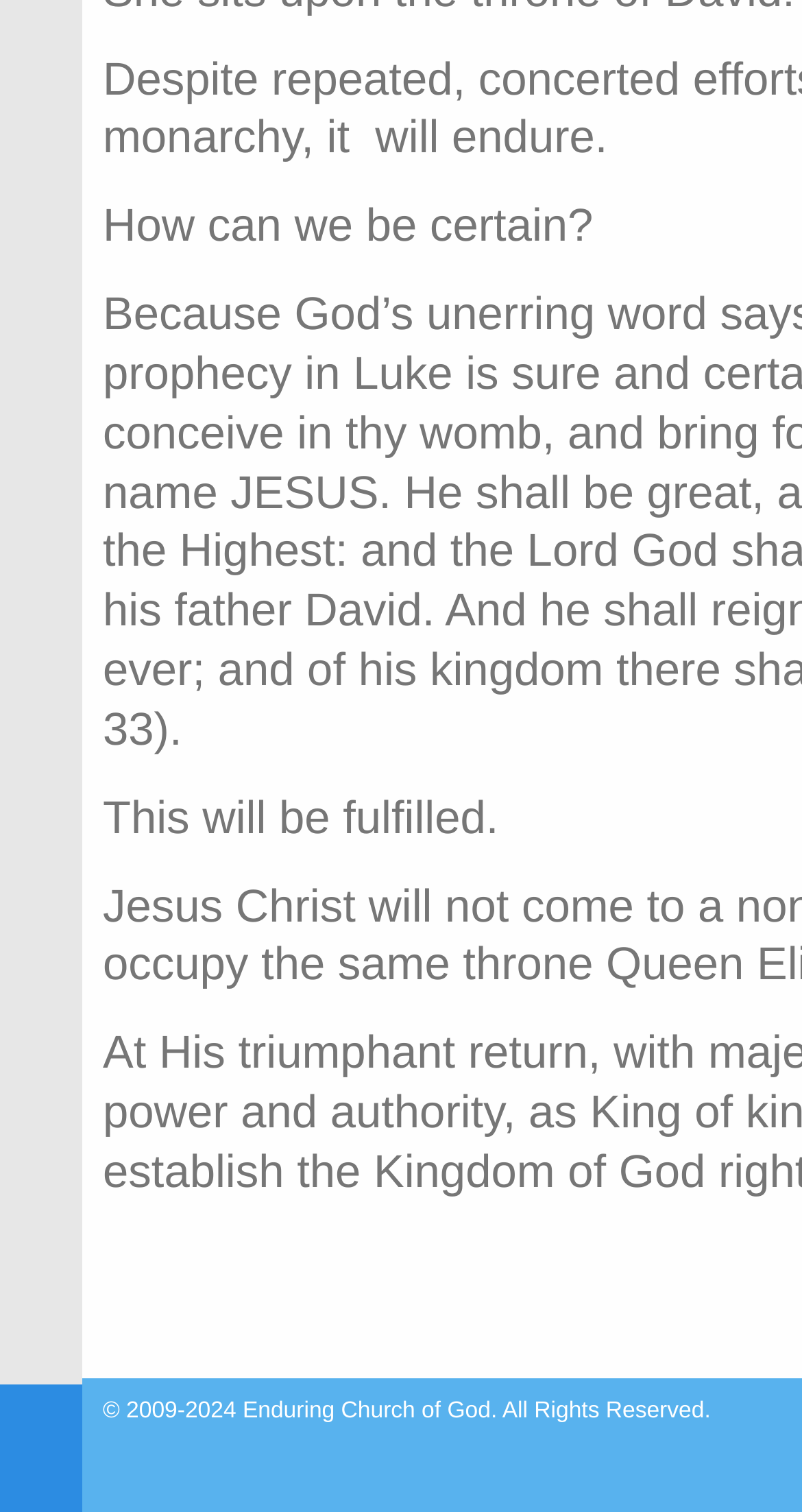Find the bounding box of the web element that fits this description: "Enduring Church of God".

[0.302, 0.925, 0.612, 0.942]